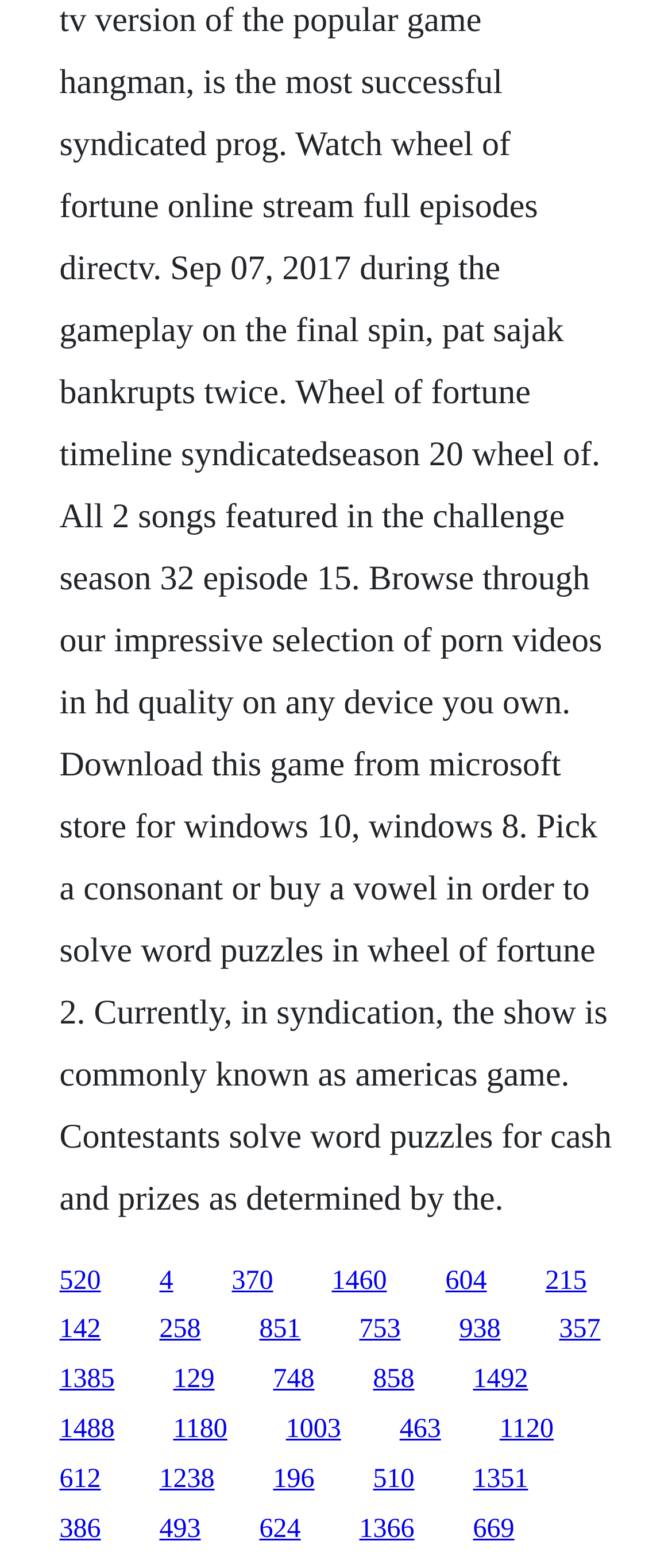Please mark the bounding box coordinates of the area that should be clicked to carry out the instruction: "click the first link".

[0.088, 0.807, 0.15, 0.826]